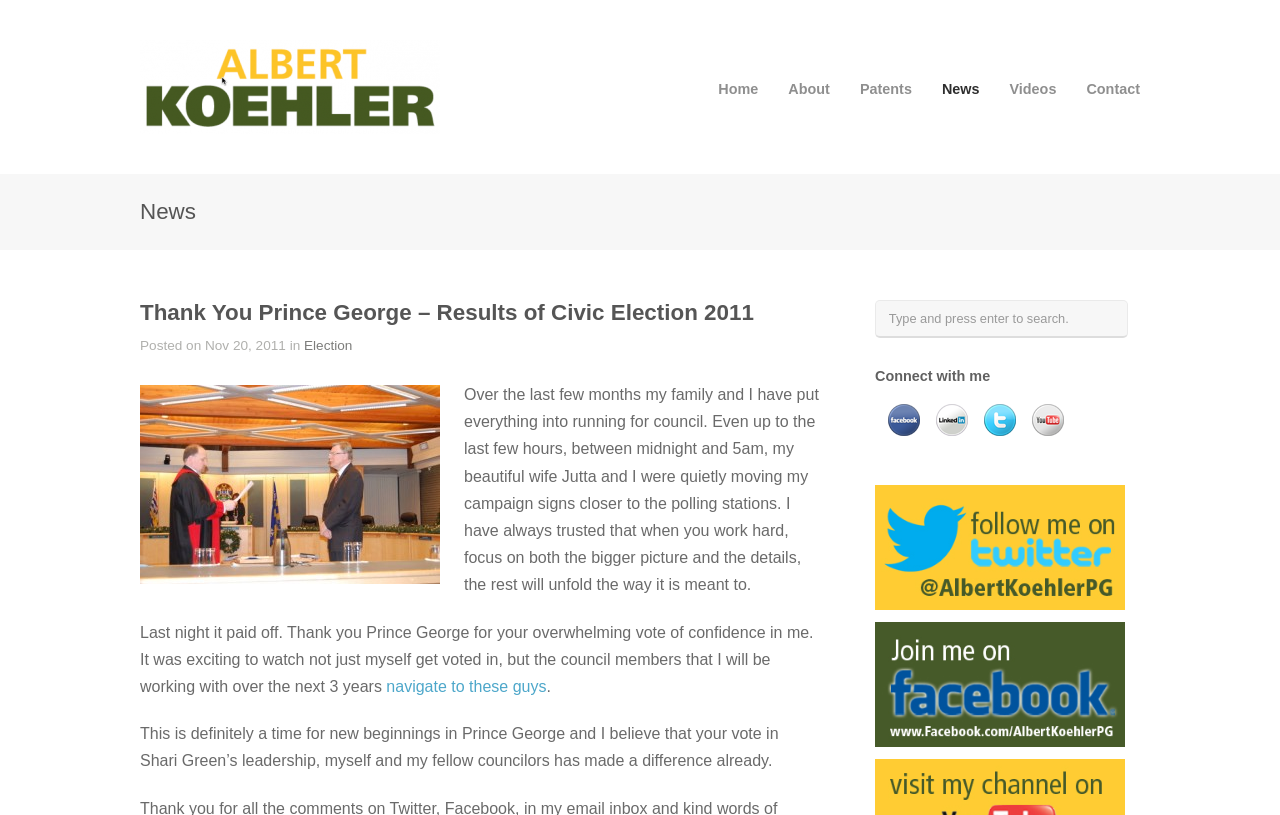Use a single word or phrase to answer the question:
How many social media links are provided?

5